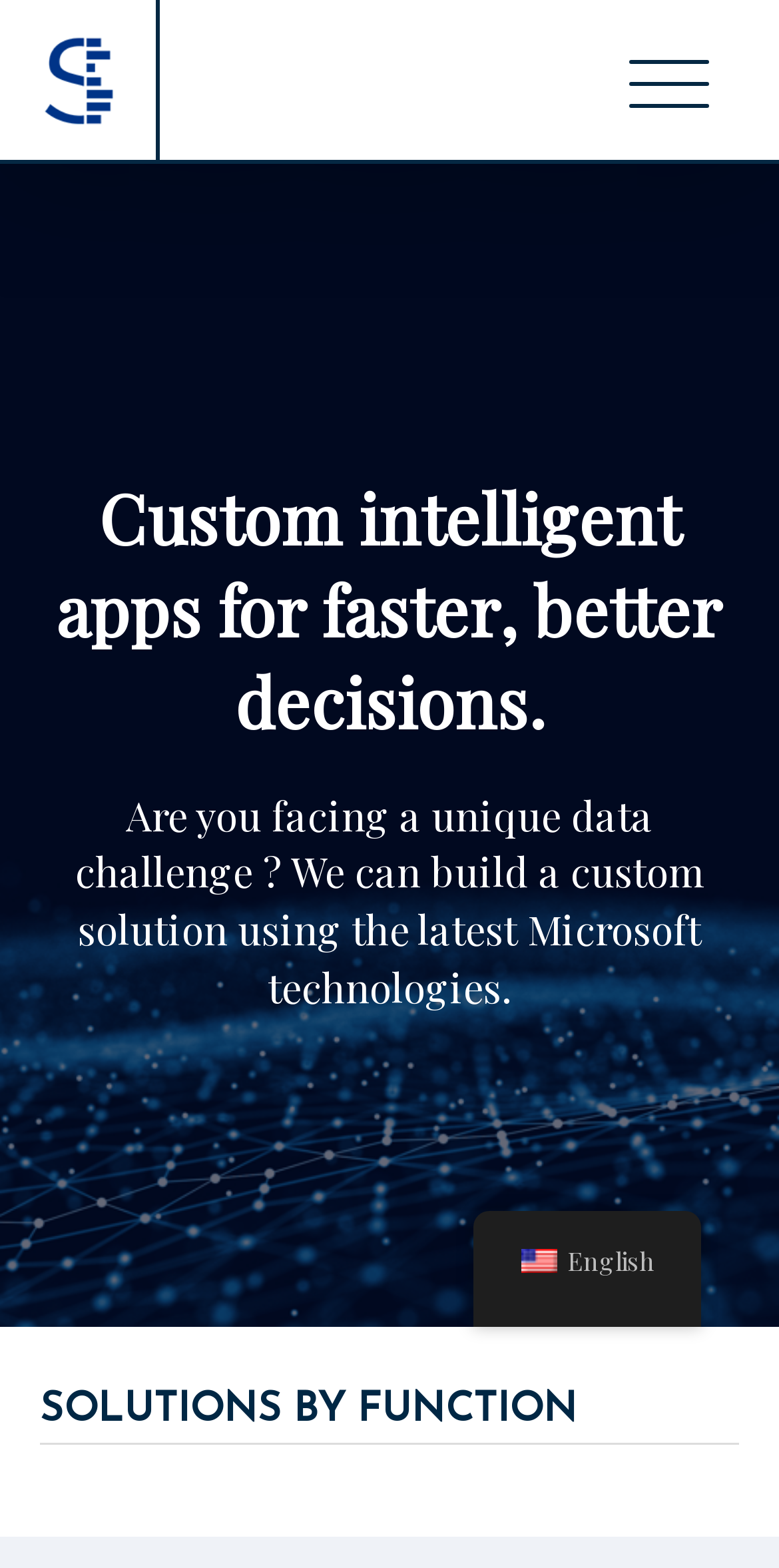What is the purpose of the custom solution mentioned on the webpage?
Using the image as a reference, answer the question in detail.

The StaticText 'Are you facing a unique data challenge? We can build a custom solution using the latest Microsoft technologies.' suggests that the custom solution is designed to help users overcome unique data challenges by building a custom solution using Microsoft technologies.